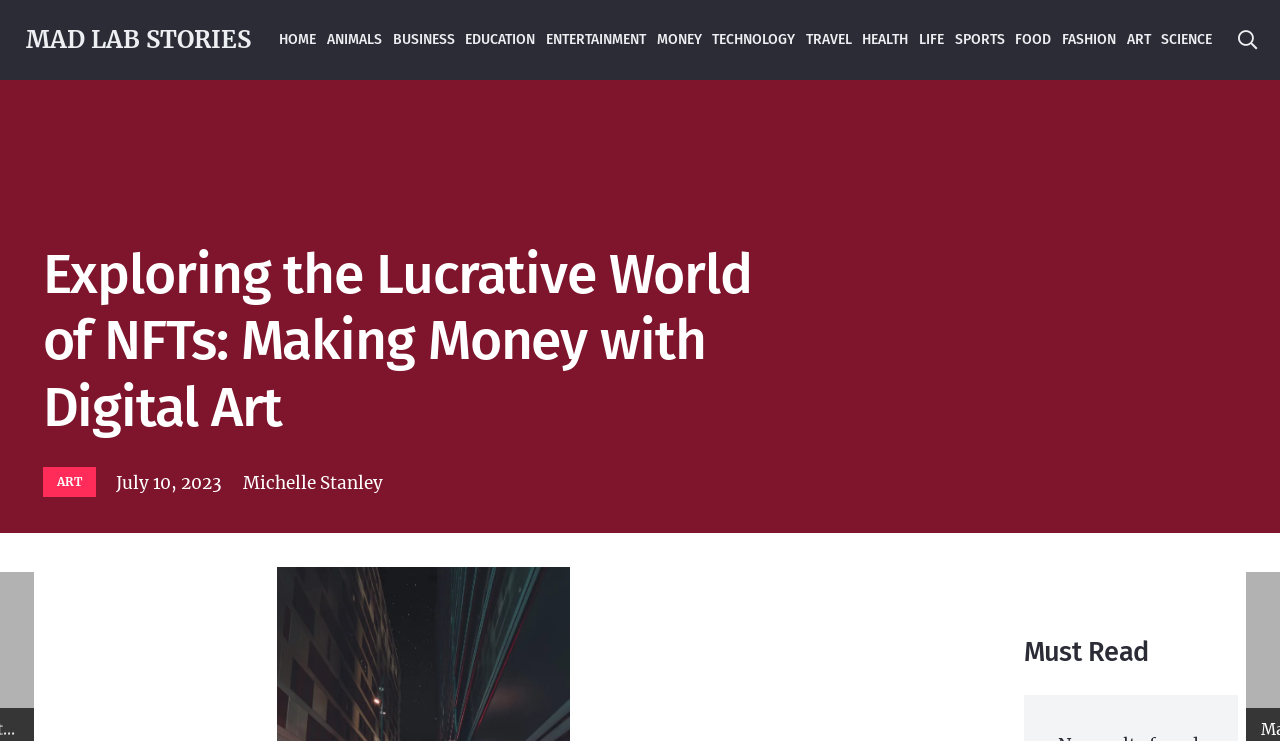How many main categories are available on the webpage?
Analyze the image and deliver a detailed answer to the question.

The number of main categories can be determined by counting the links in the top navigation bar, which are 'HOME', 'ANIMALS', 'BUSINESS', 'EDUCATION', 'ENTERTAINMENT', 'MONEY', 'TECHNOLOGY', 'TRAVEL', 'HEALTH', 'LIFE', 'SPORTS', 'FOOD', 'FASHION', and 'ART'. There are 14 main categories in total.